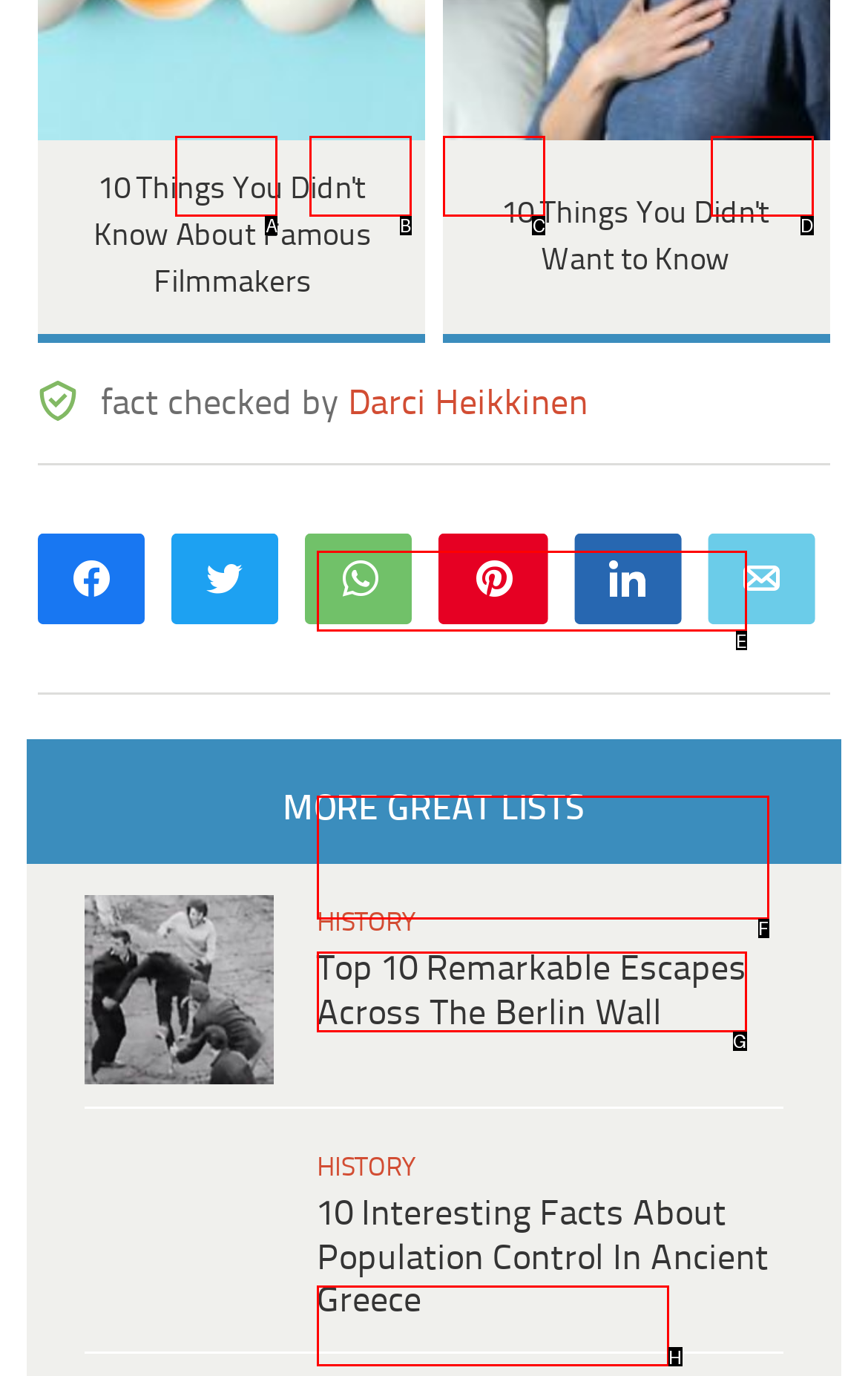Choose the HTML element that should be clicked to accomplish the task: Read more about Lake. Answer with the letter of the chosen option.

None